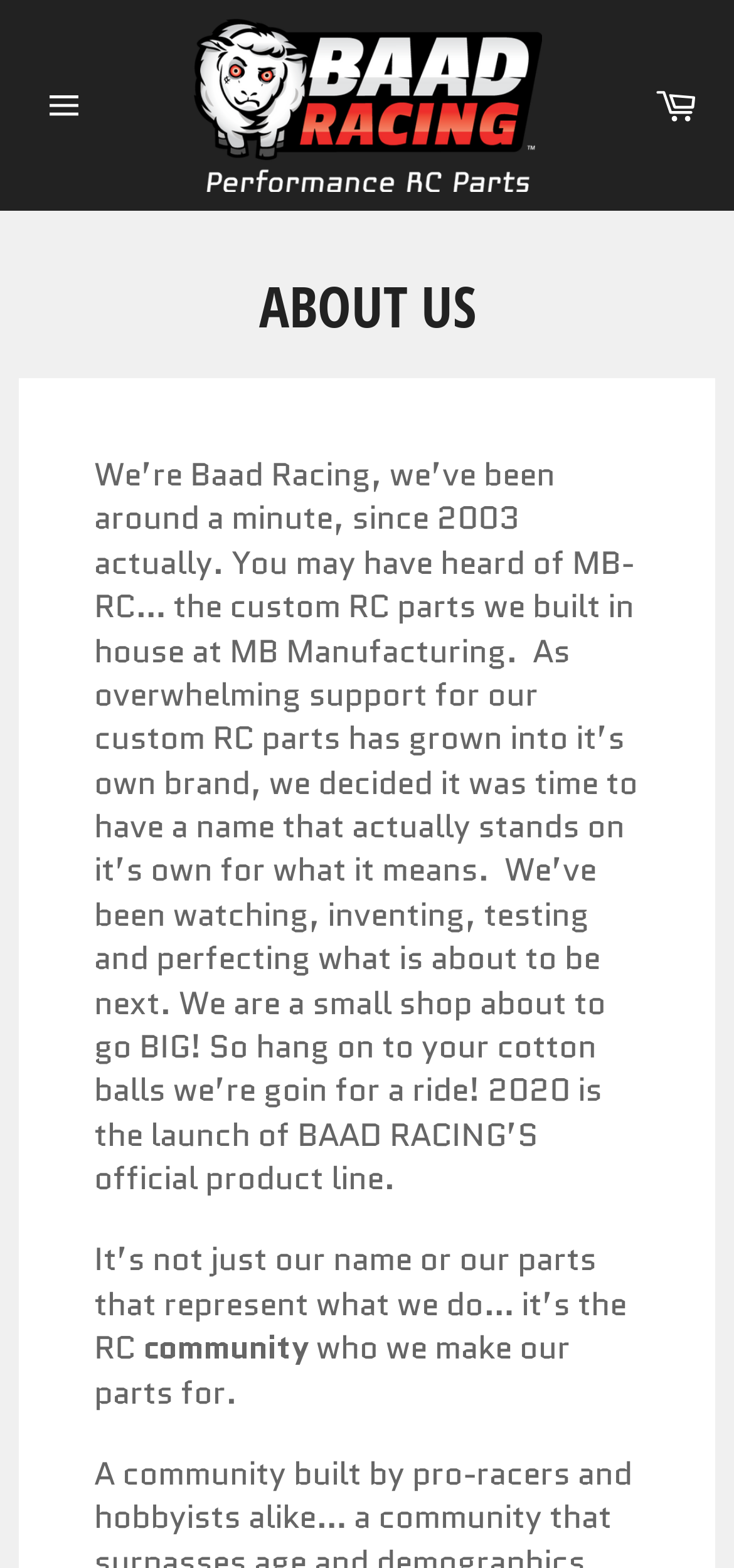Carefully observe the image and respond to the question with a detailed answer:
What year did the company start?

I found the answer by reading the StaticText element that says 'We’re Baad Racing, we’ve been around a minute, since 2003 actually...'. The year 2003 is mentioned as the starting point of the company.